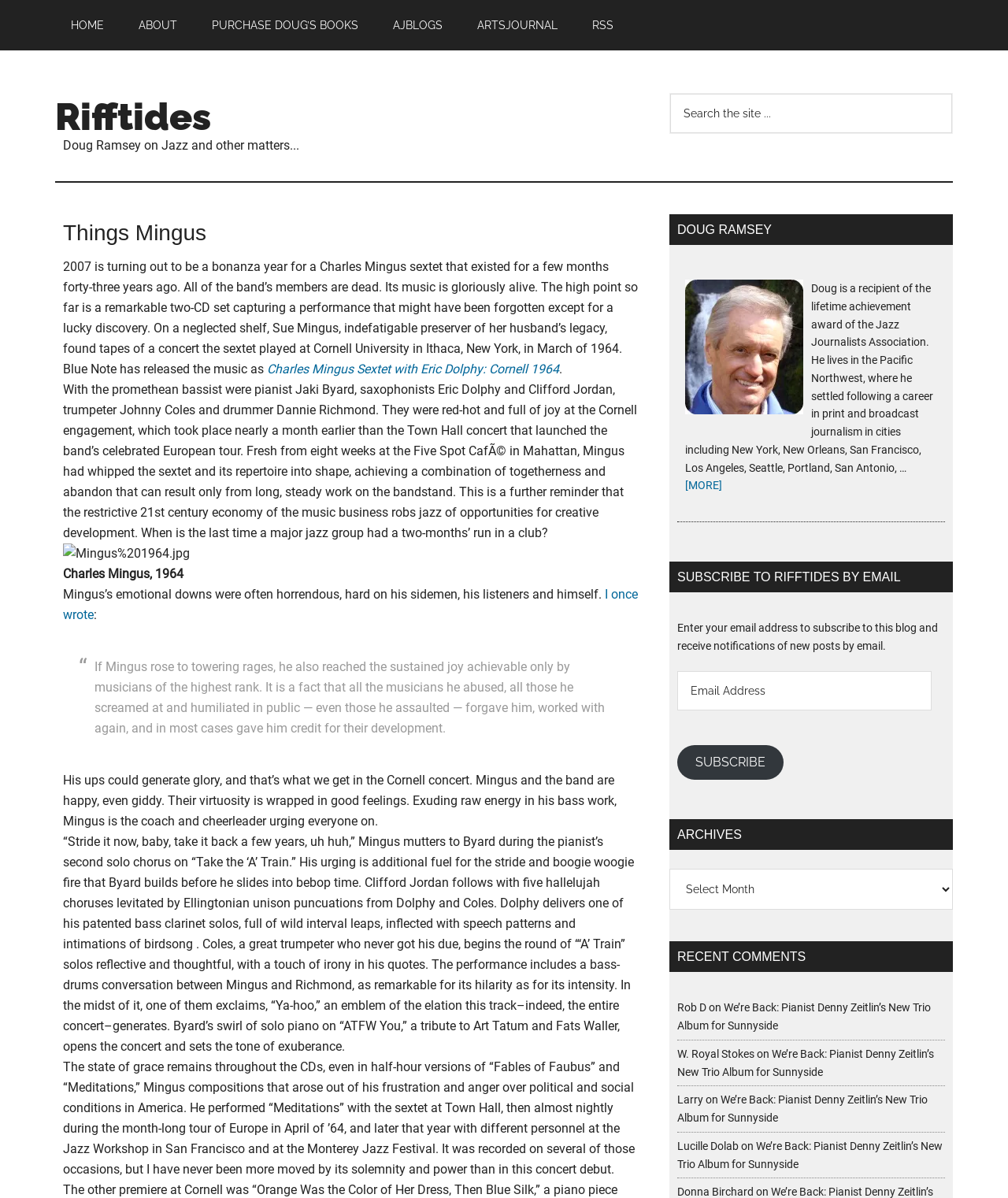What is the name of the blog?
Refer to the image and provide a one-word or short phrase answer.

Rifftides